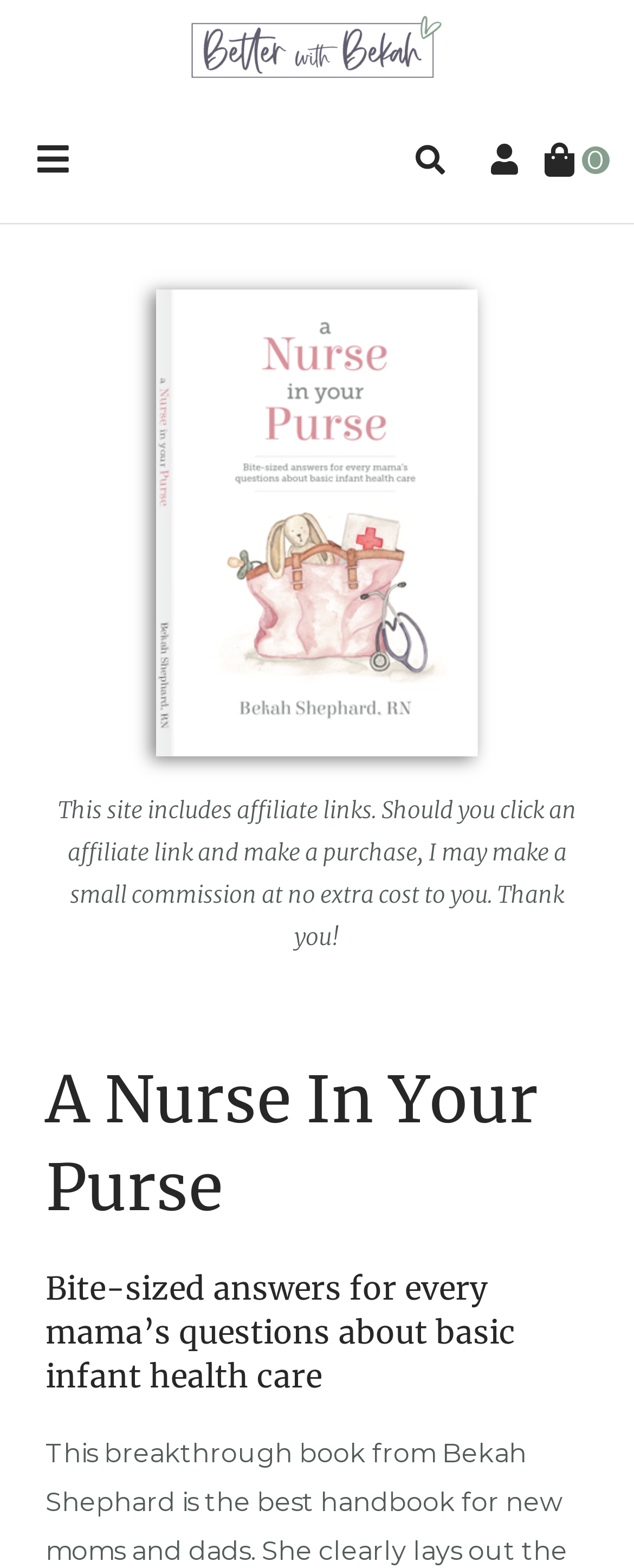Bounding box coordinates are specified in the format (top-left x, top-left y, bottom-right x, bottom-right y). All values are floating point numbers bounded between 0 and 1. Please provide the bounding box coordinate of the region this sentence describes: Search

[0.636, 0.085, 0.721, 0.119]